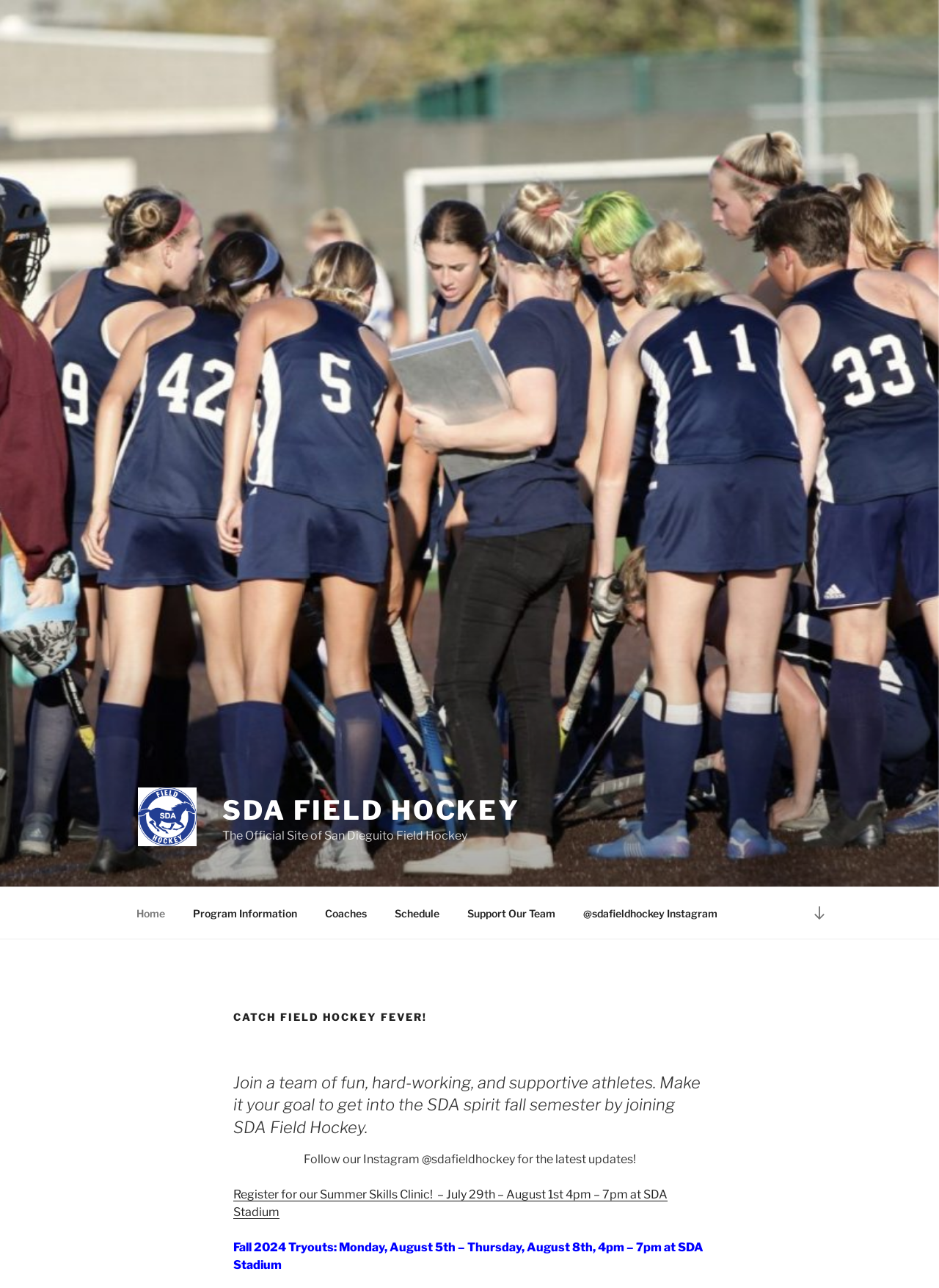Extract the bounding box coordinates of the UI element described by: "Coaches". The coordinates should include four float numbers ranging from 0 to 1, e.g., [left, top, right, bottom].

[0.332, 0.695, 0.404, 0.723]